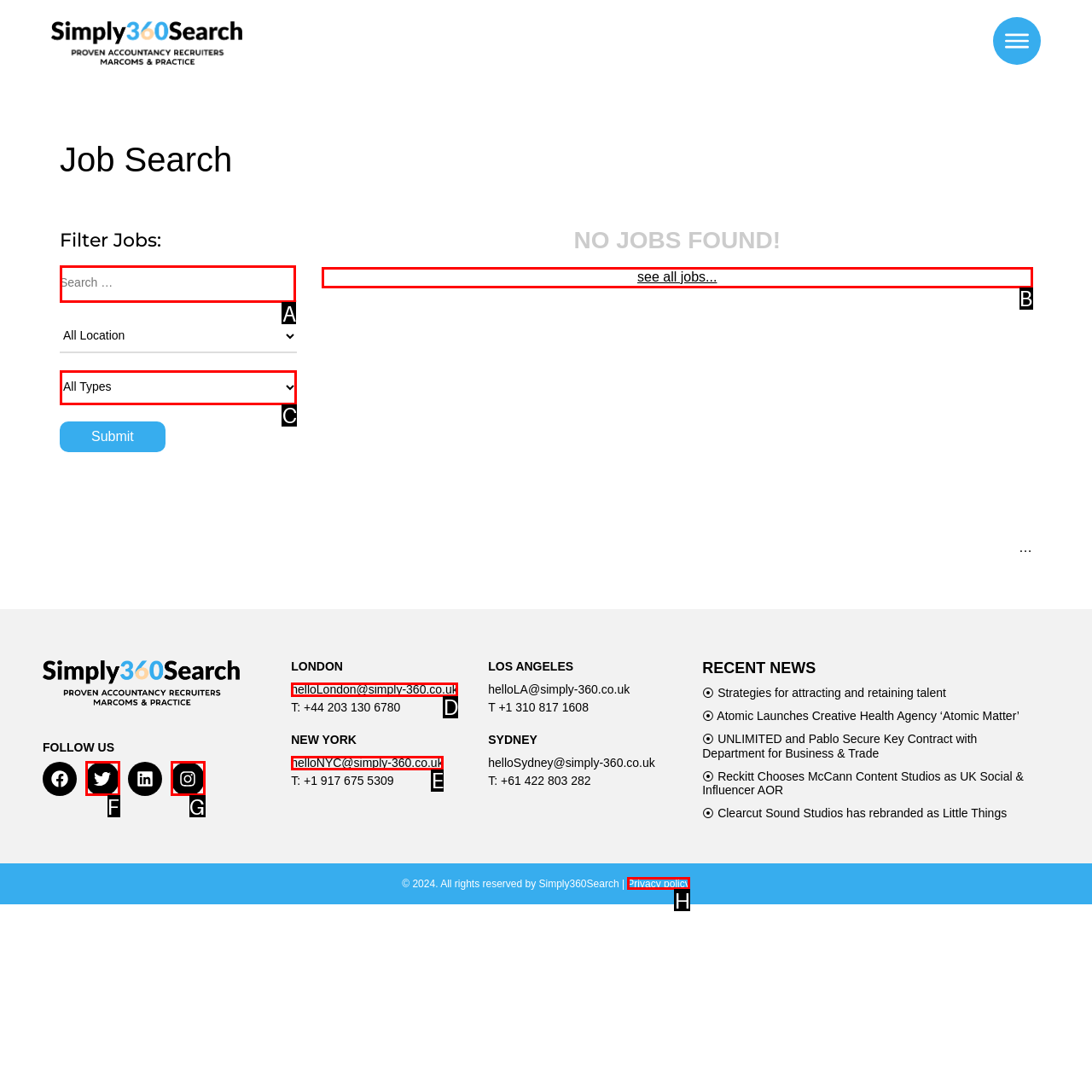Identify the appropriate choice to fulfill this task: Search for jobs
Respond with the letter corresponding to the correct option.

A